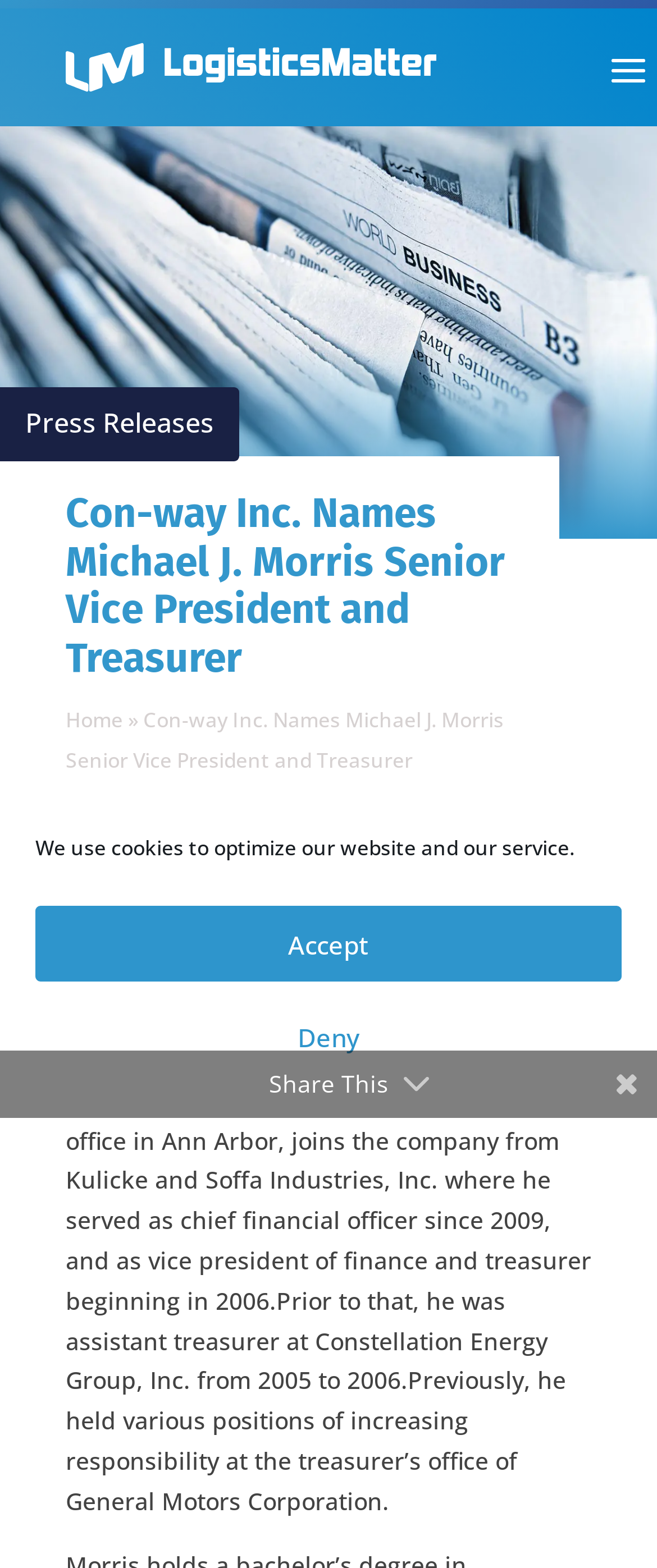Please answer the following question as detailed as possible based on the image: 
What is the date of the press release?

I found the answer by looking at the static text element which says 'ANN ARBOR, Mich. – January 24, 2011'. This clearly states the date of the press release.